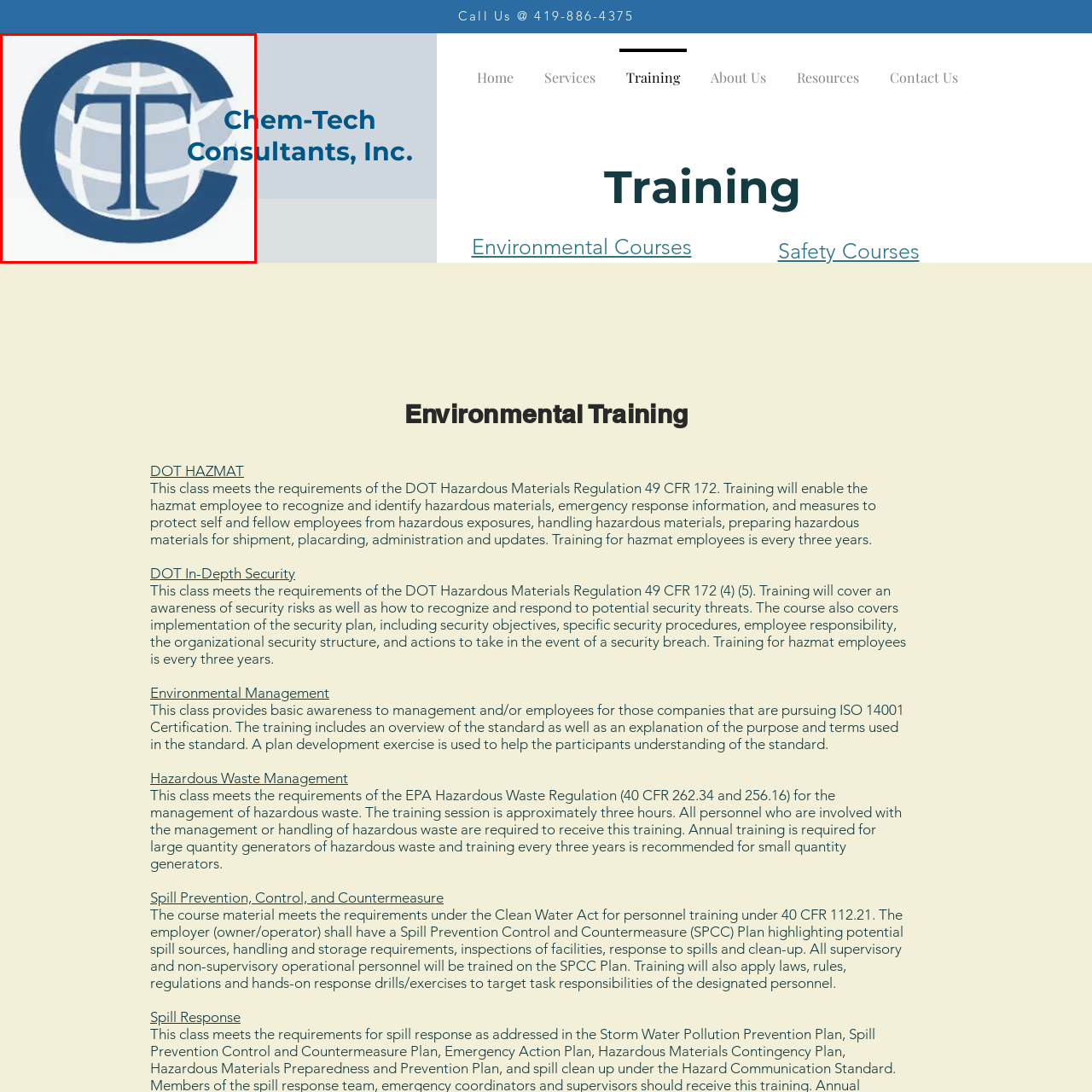Provide a detailed account of the visual content within the red-outlined section of the image.

The image displays the logo of Chem-Tech Consultants, Inc., prominently featuring the intertwined letters "C" and "T," symbolizing the company's identity. The design incorporates a globe element, underscoring the global reach and expertise of the consulting firm in the field of training and safety for hazardous materials. To the right of the logo, the name "Chem Tech Consultant" is displayed in a bold font, reinforcing the brand's focus on delivering specialized training services. This imagery encapsulates the essence of the company’s commitment to safety and environmental management within various sectors.